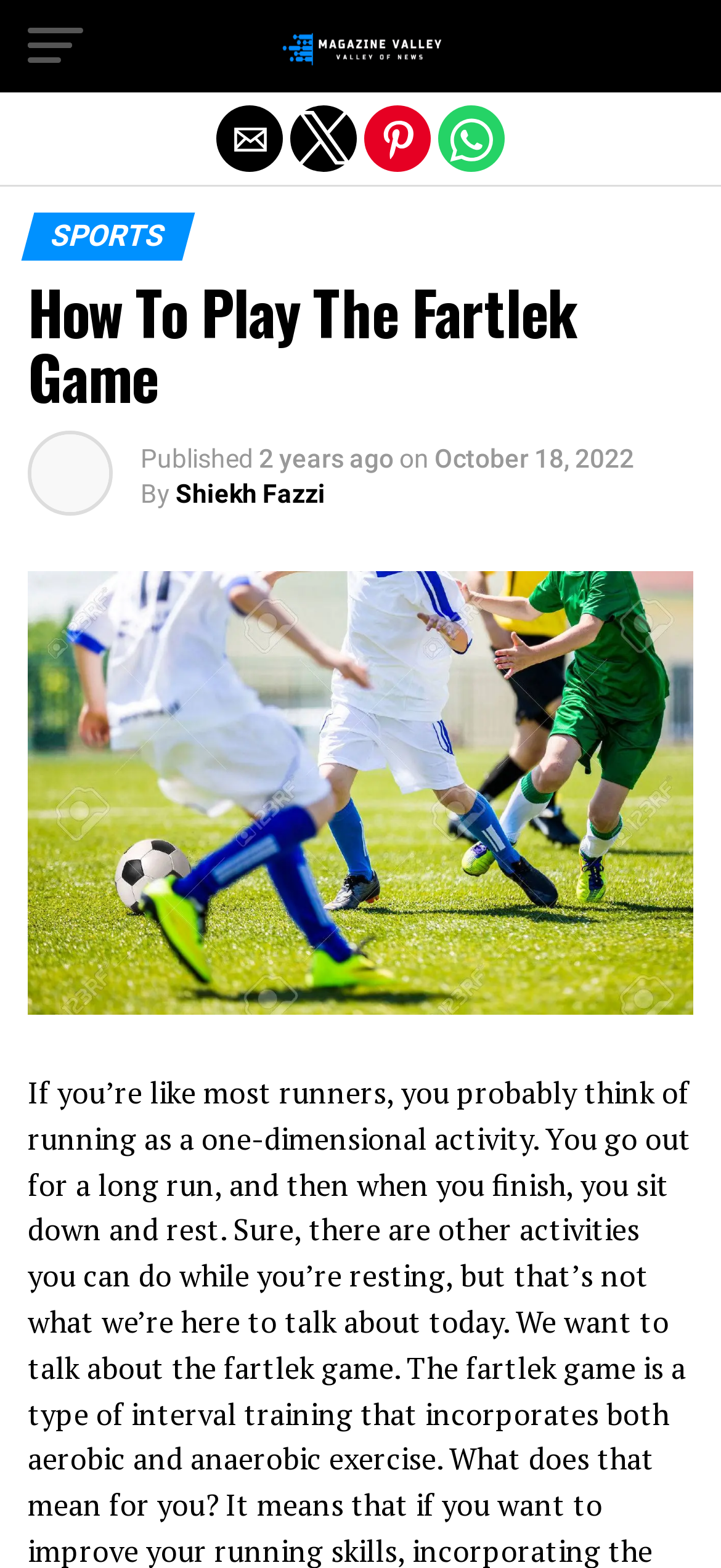Provide an in-depth caption for the webpage.

The webpage is about an article titled "How To Play The Fartlek Game" from Magazine Valley. At the top left corner, there is a button and a link to Magazine Valley, accompanied by an image of the magazine's logo. Below this, there are four social media sharing buttons, aligned horizontally, allowing users to share the article via email, Twitter, Pinterest, and WhatsApp.

The main content of the article is headed by a large header section, which spans almost the entire width of the page. Within this section, there are two headings: "SPORTS" and "How To Play The Fartlek Game". Below the headings, there is an image, followed by a section displaying the article's publication information, including the text "Published", the date "2 years ago", and the specific date "October 18, 2022". The author's name, "Shiekh Fazzi", is also mentioned in this section.

The article's main content is accompanied by a large image that takes up most of the page's width. At the very top of the page, there is a link to exit the mobile version of the website.